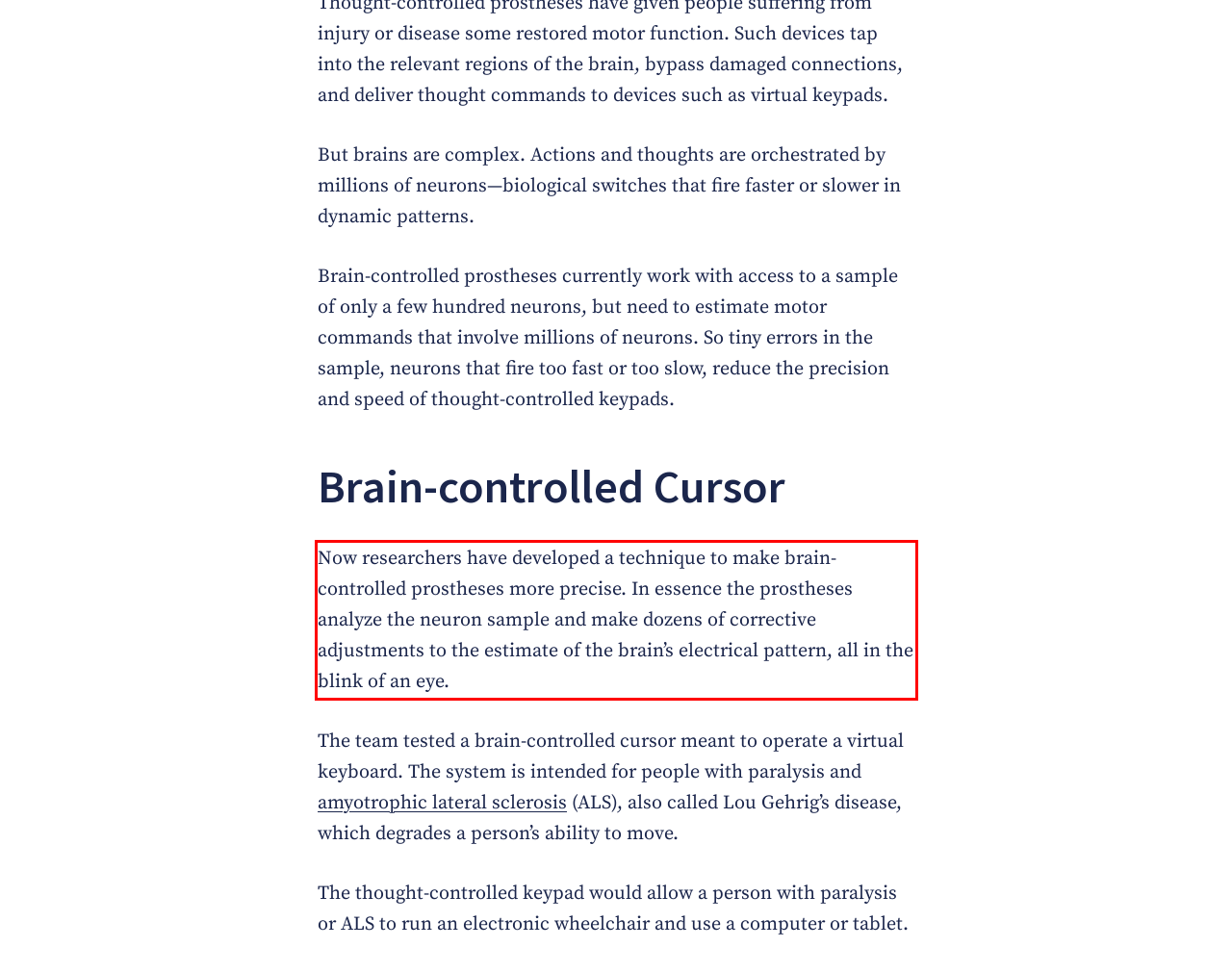Given a screenshot of a webpage, locate the red bounding box and extract the text it encloses.

Now researchers have developed a technique to make brain-controlled prostheses more precise. In essence the prostheses analyze the neuron sample and make dozens of corrective adjustments to the estimate of the brain’s electrical pattern, all in the blink of an eye.